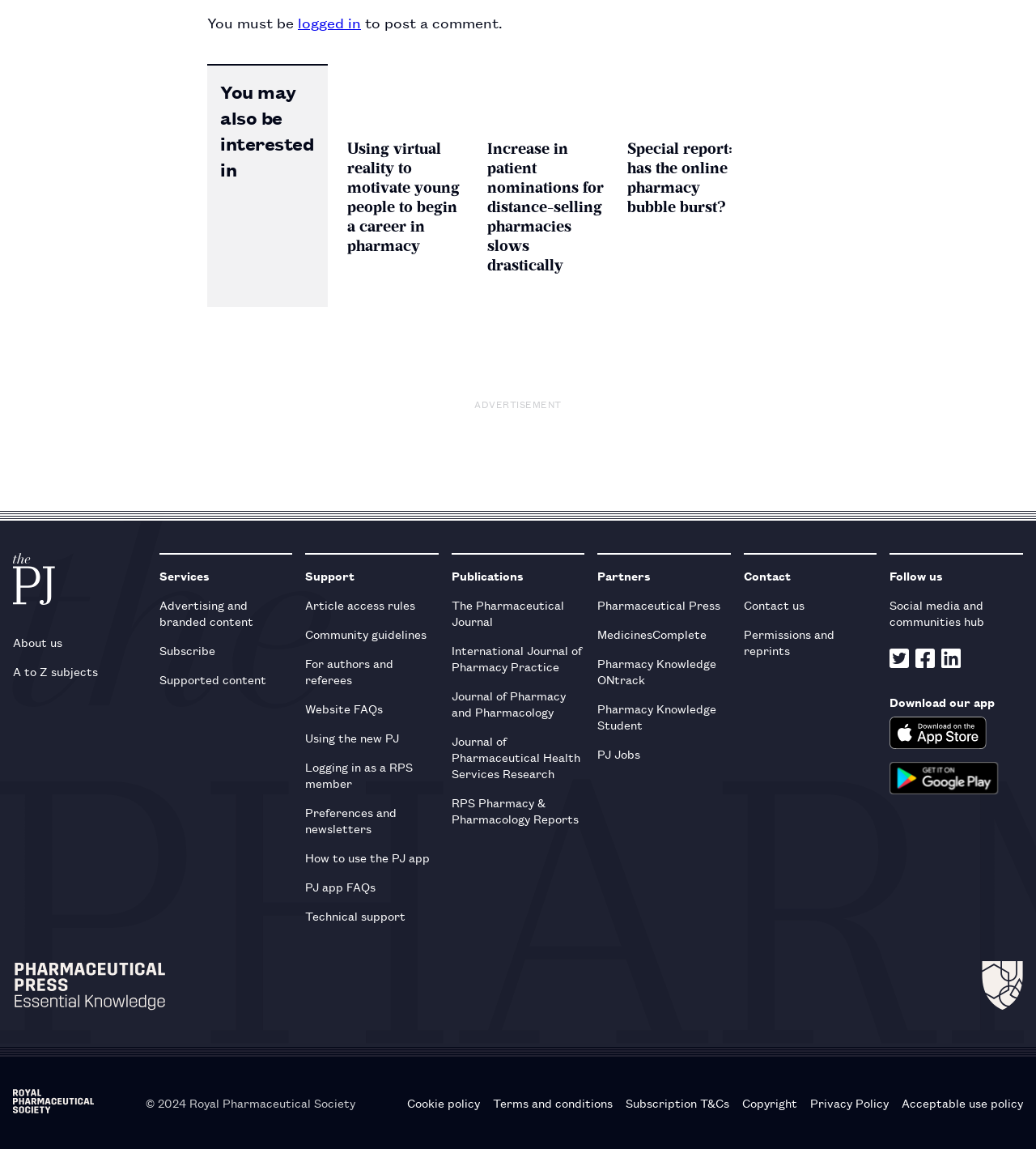Please find the bounding box coordinates of the clickable region needed to complete the following instruction: "View the article 'Using virtual reality to motivate young people to begin a career in pharmacy'". The bounding box coordinates must consist of four float numbers between 0 and 1, i.e., [left, top, right, bottom].

[0.335, 0.056, 0.452, 0.267]